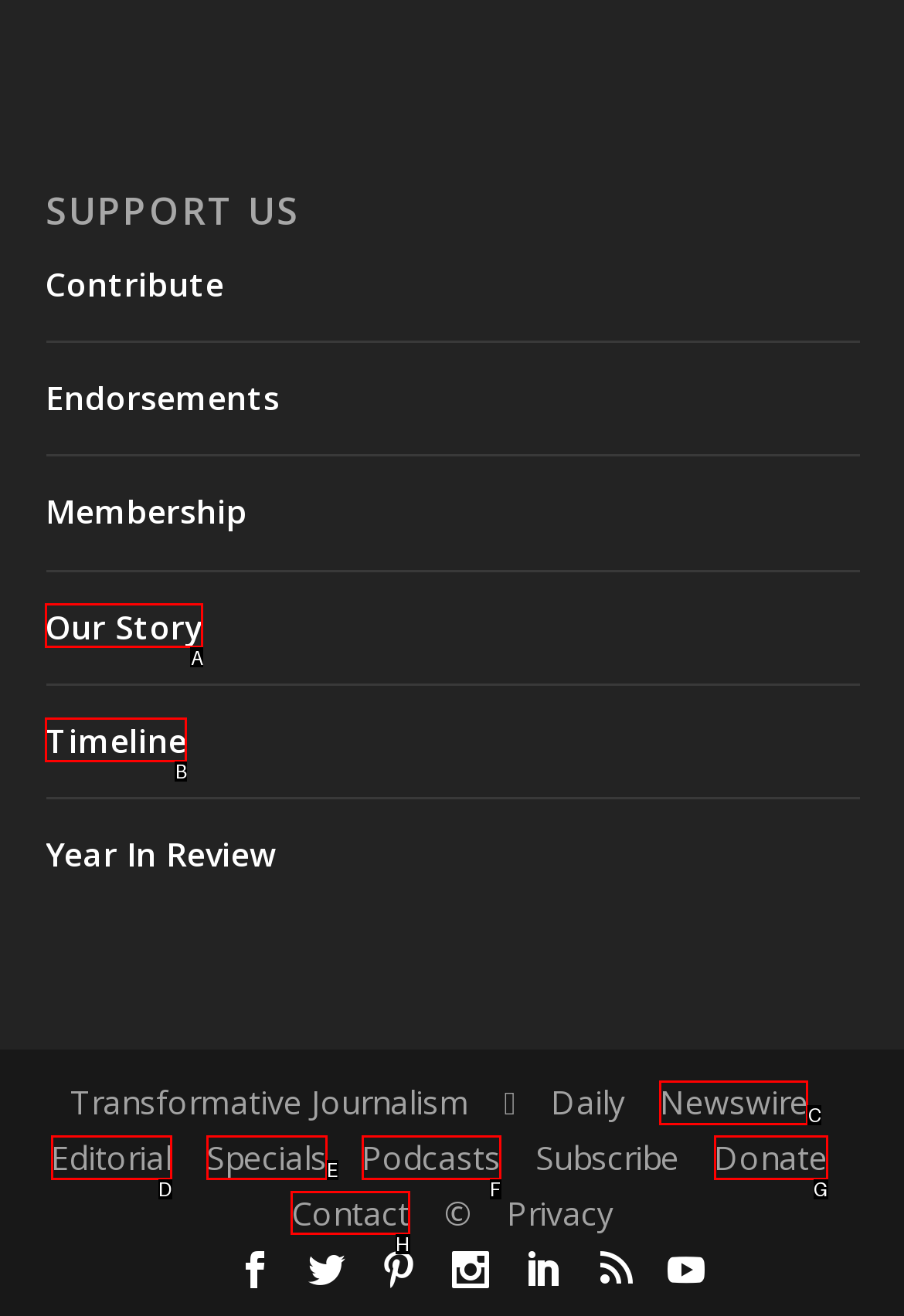Identify which lettered option completes the task: Contact the team. Provide the letter of the correct choice.

H